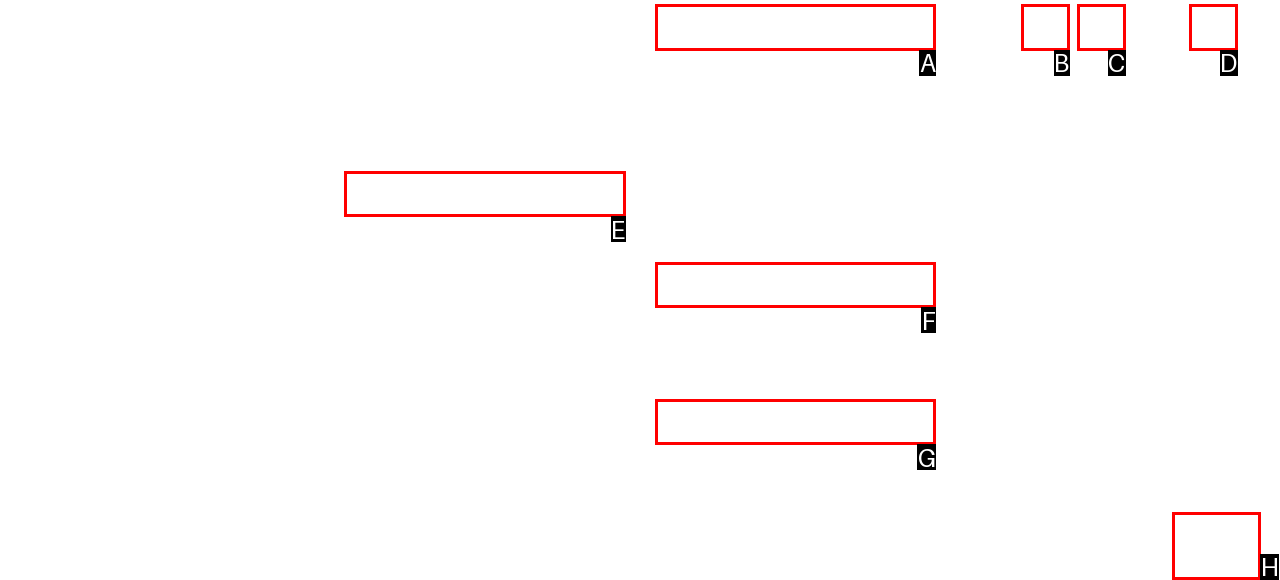Tell me the letter of the UI element to click in order to accomplish the following task: Go to top of the page
Answer with the letter of the chosen option from the given choices directly.

H